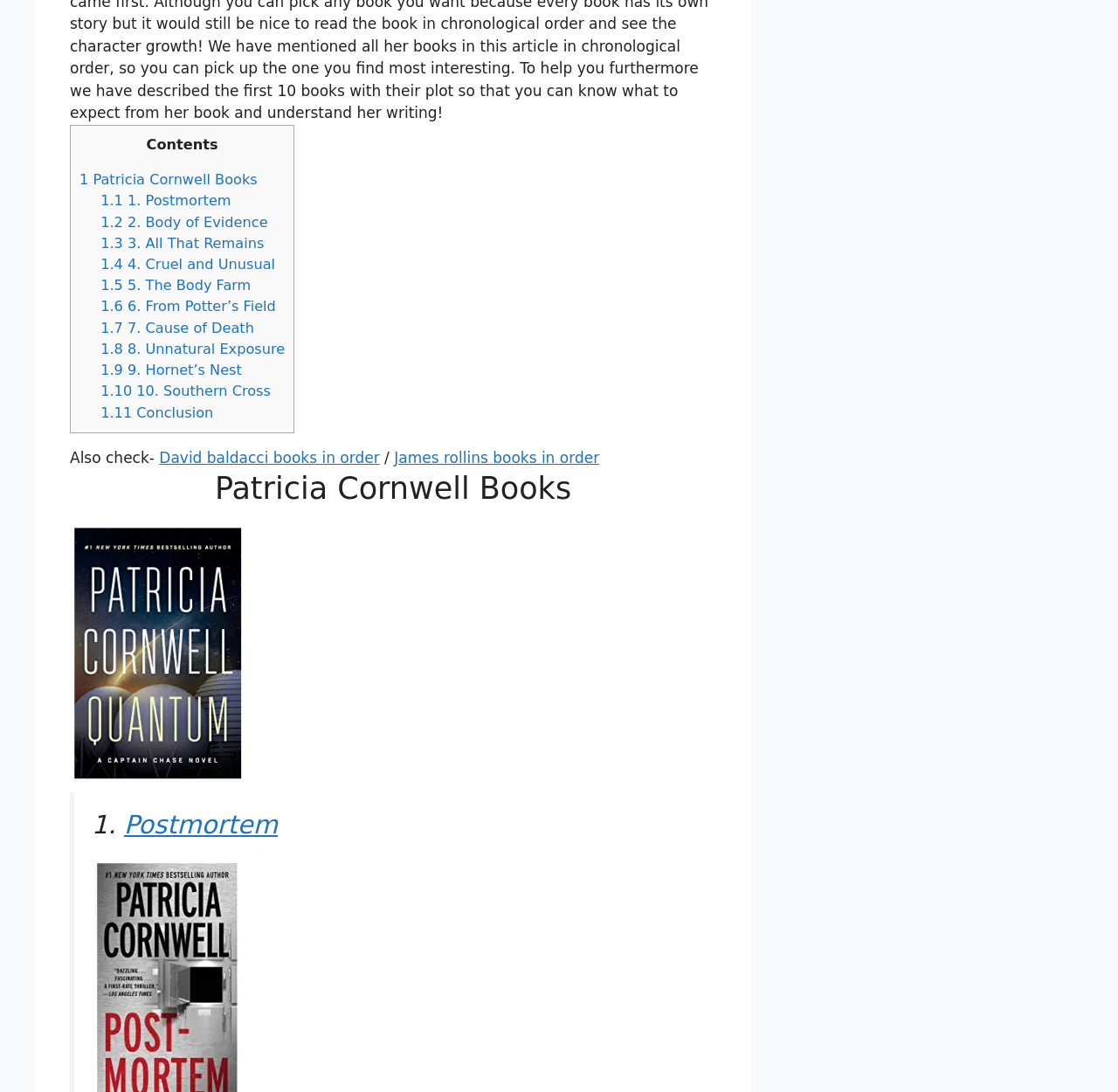Given the element description 1.11 Conclusion, predict the bounding box coordinates for the UI element in the webpage screenshot. The format should be (top-left x, top-left y, bottom-right x, bottom-right y), and the values should be between 0 and 1.

[0.09, 0.37, 0.191, 0.385]